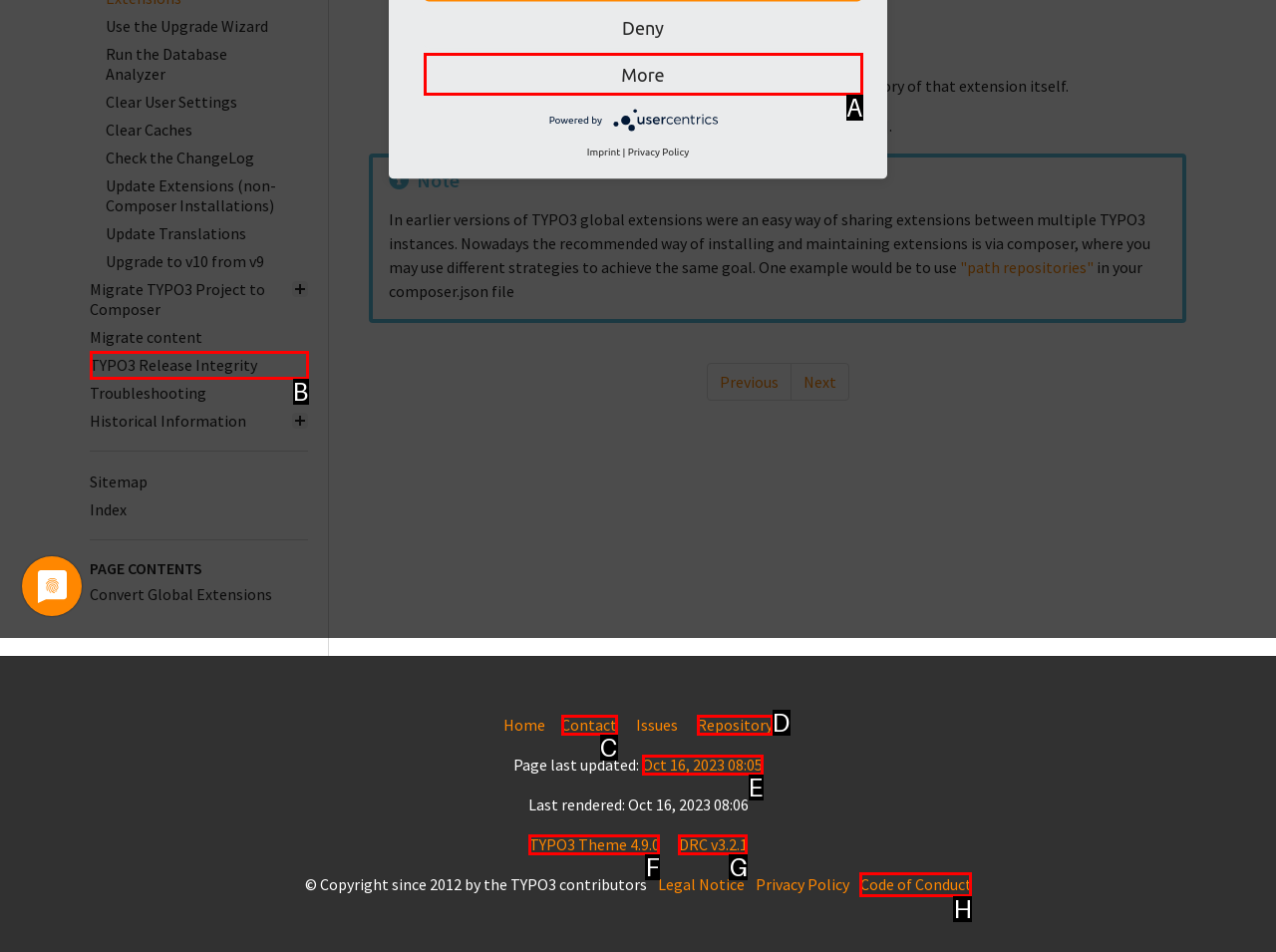Choose the letter that best represents the description: TYPO3 Release Integrity. Provide the letter as your response.

B